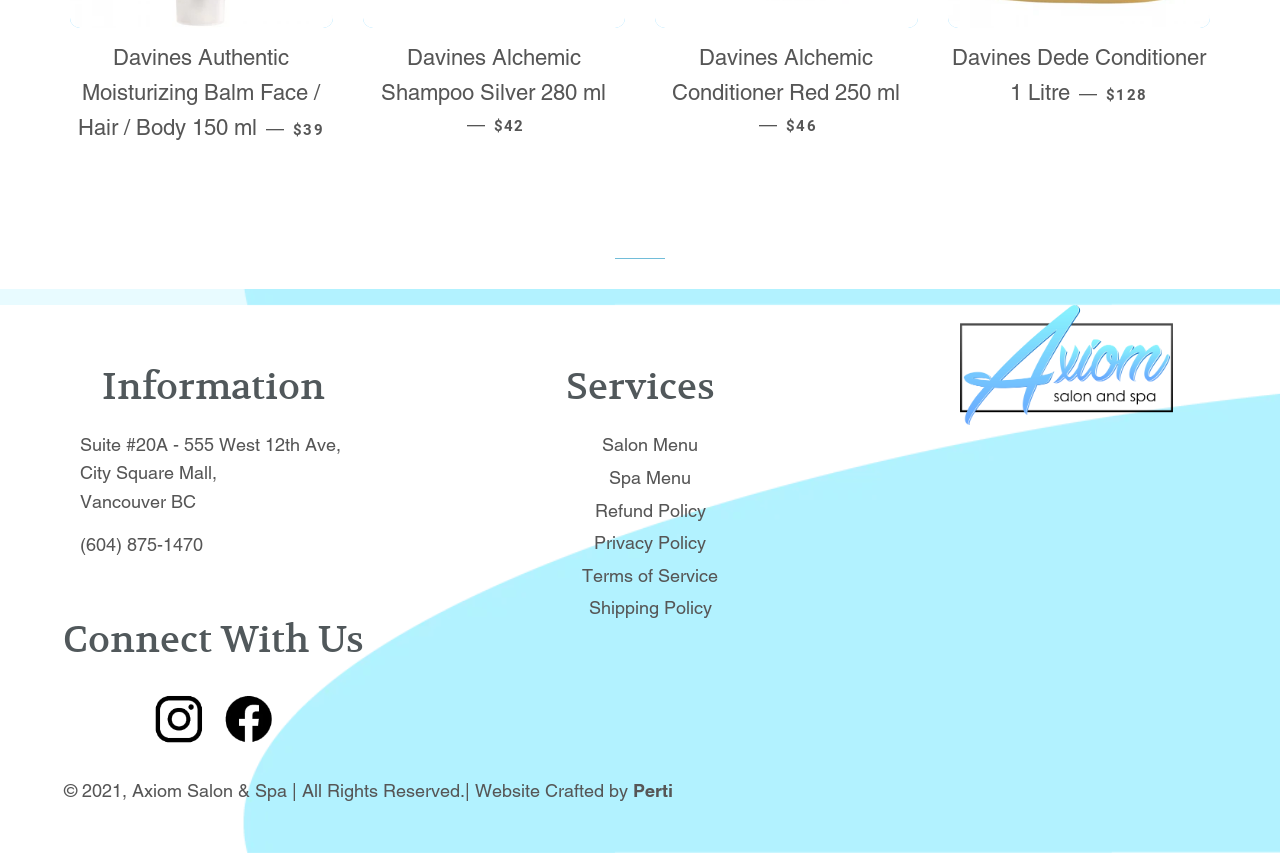Identify the bounding box coordinates of the region that needs to be clicked to carry out this instruction: "View Shipping Policy". Provide these coordinates as four float numbers ranging from 0 to 1, i.e., [left, top, right, bottom].

[0.46, 0.7, 0.556, 0.725]